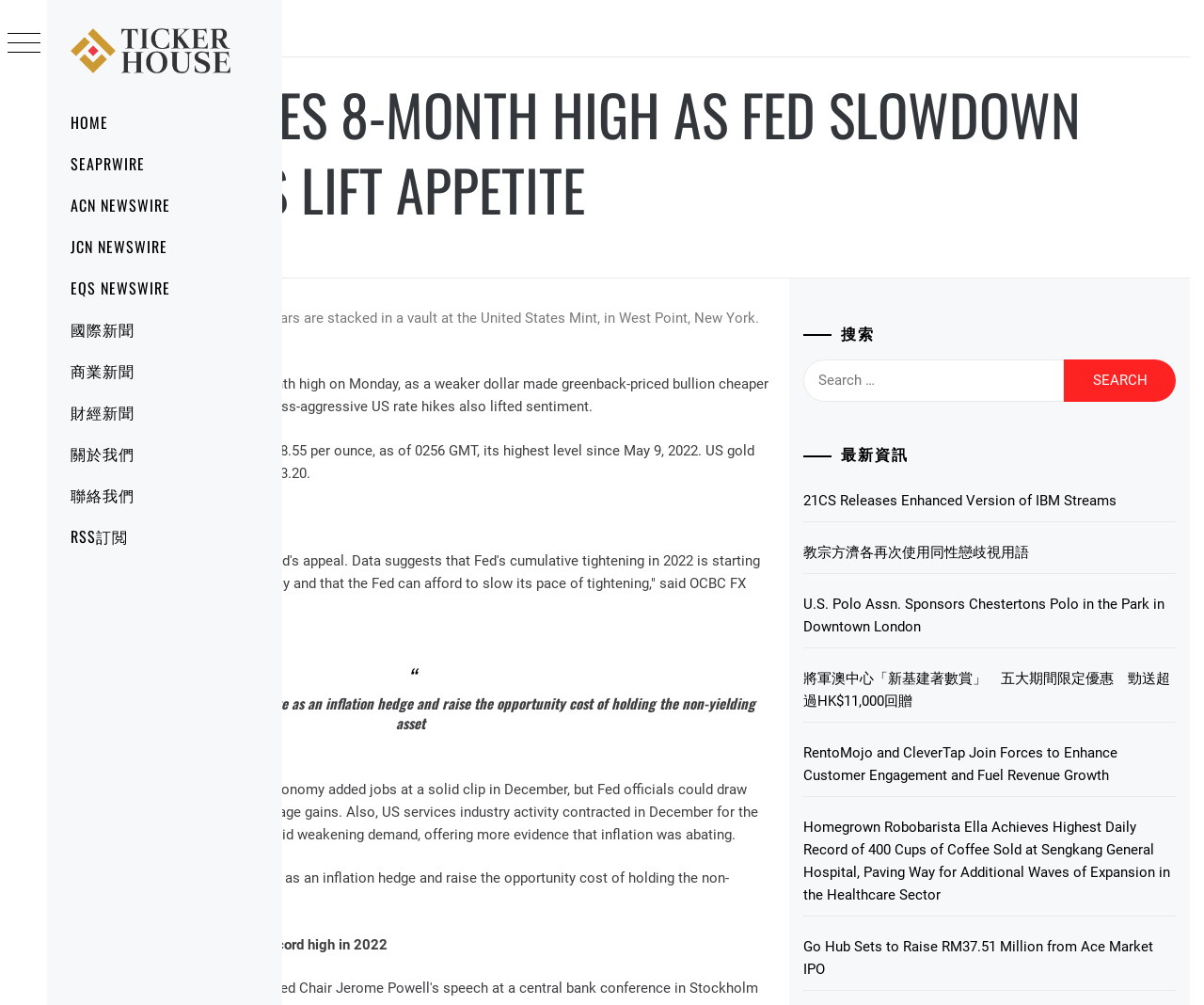What is the name of the FX strategist quoted in the article?
Answer the question with a detailed and thorough explanation.

The article quotes an FX strategist named Christopher Wong, who is from OCBC, and provides his views on the impact of US data on gold prices.